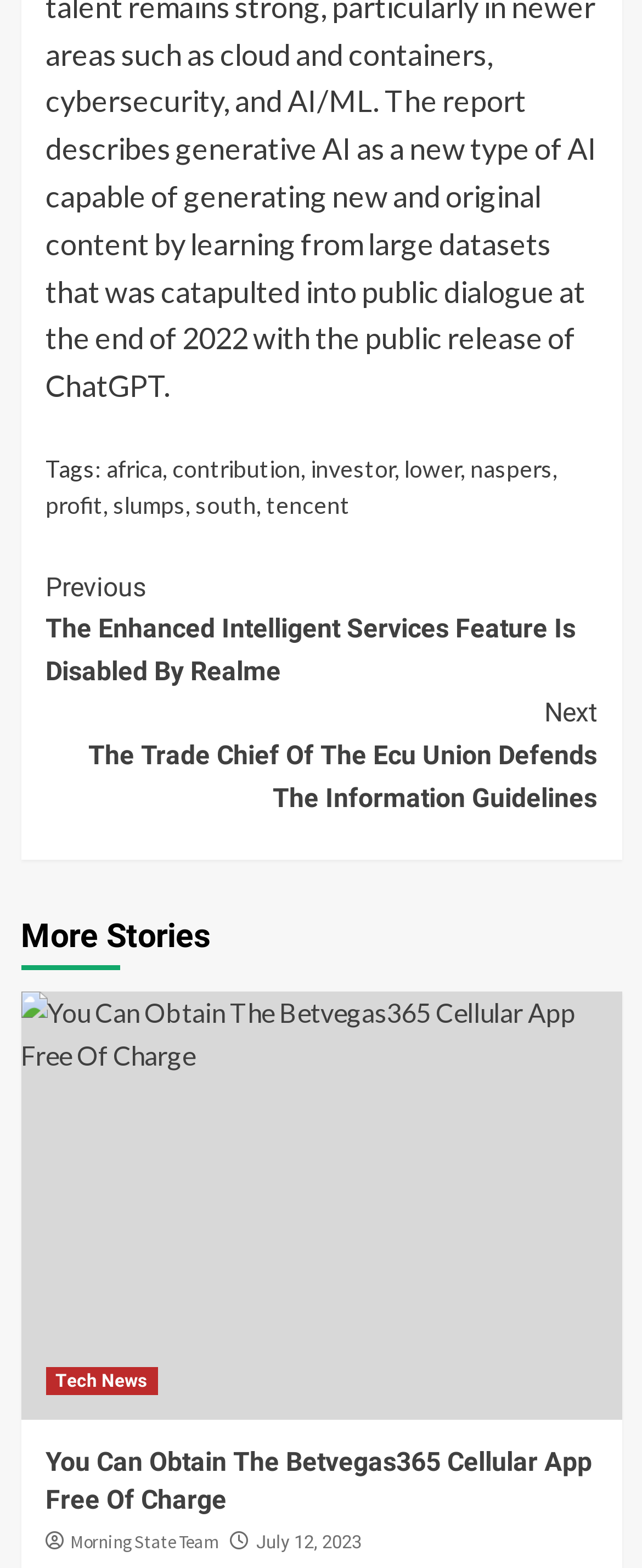Locate the bounding box coordinates of the clickable element to fulfill the following instruction: "Go to the 'Morning State Team' page". Provide the coordinates as four float numbers between 0 and 1 in the format [left, top, right, bottom].

[0.109, 0.976, 0.34, 0.991]